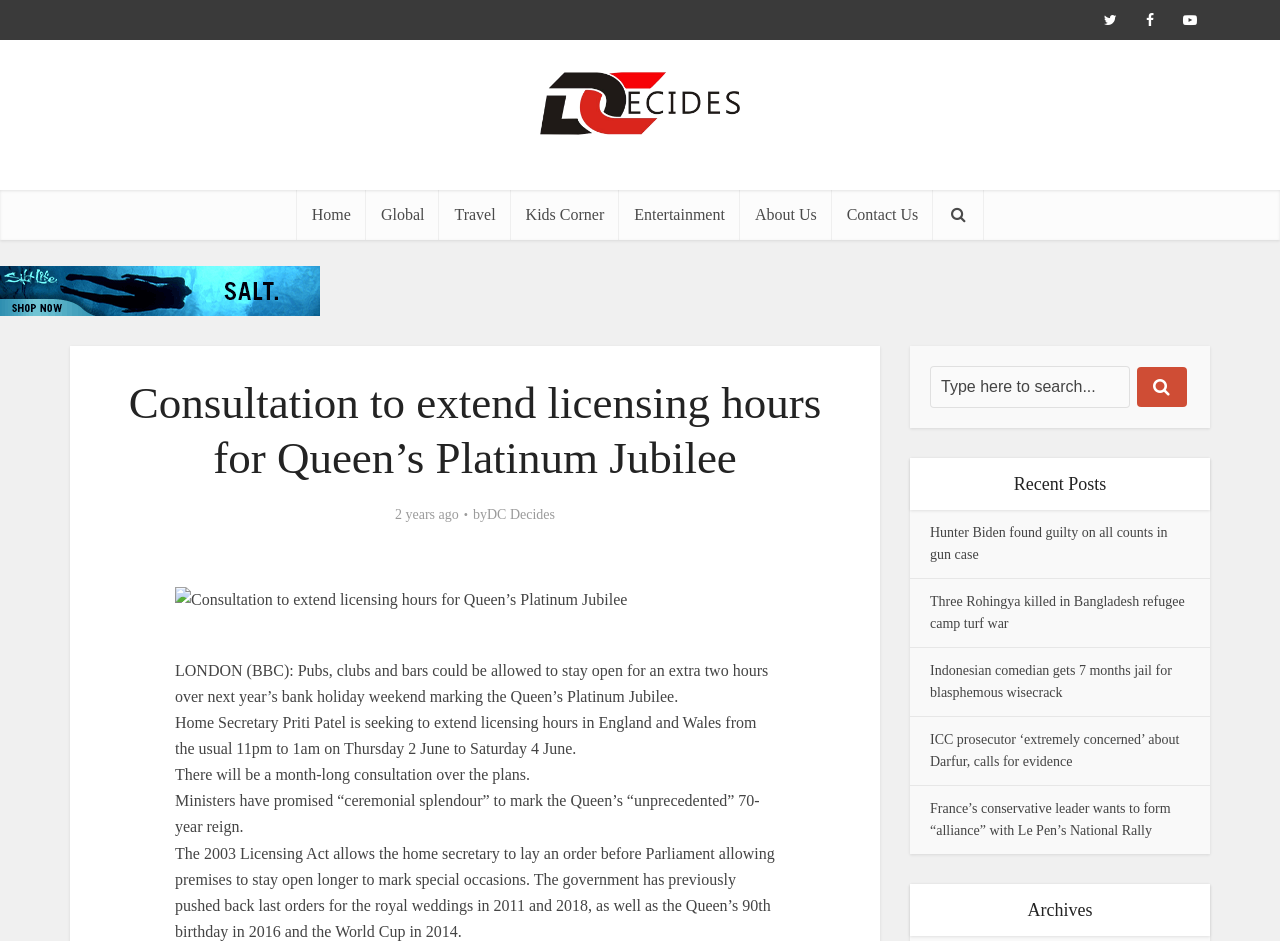How many hours will licensing hours be extended?
From the details in the image, provide a complete and detailed answer to the question.

According to the webpage, the Home Secretary Priti Patel is seeking to extend licensing hours in England and Wales from the usual 11pm to 1am, which means an extra 2 hours.